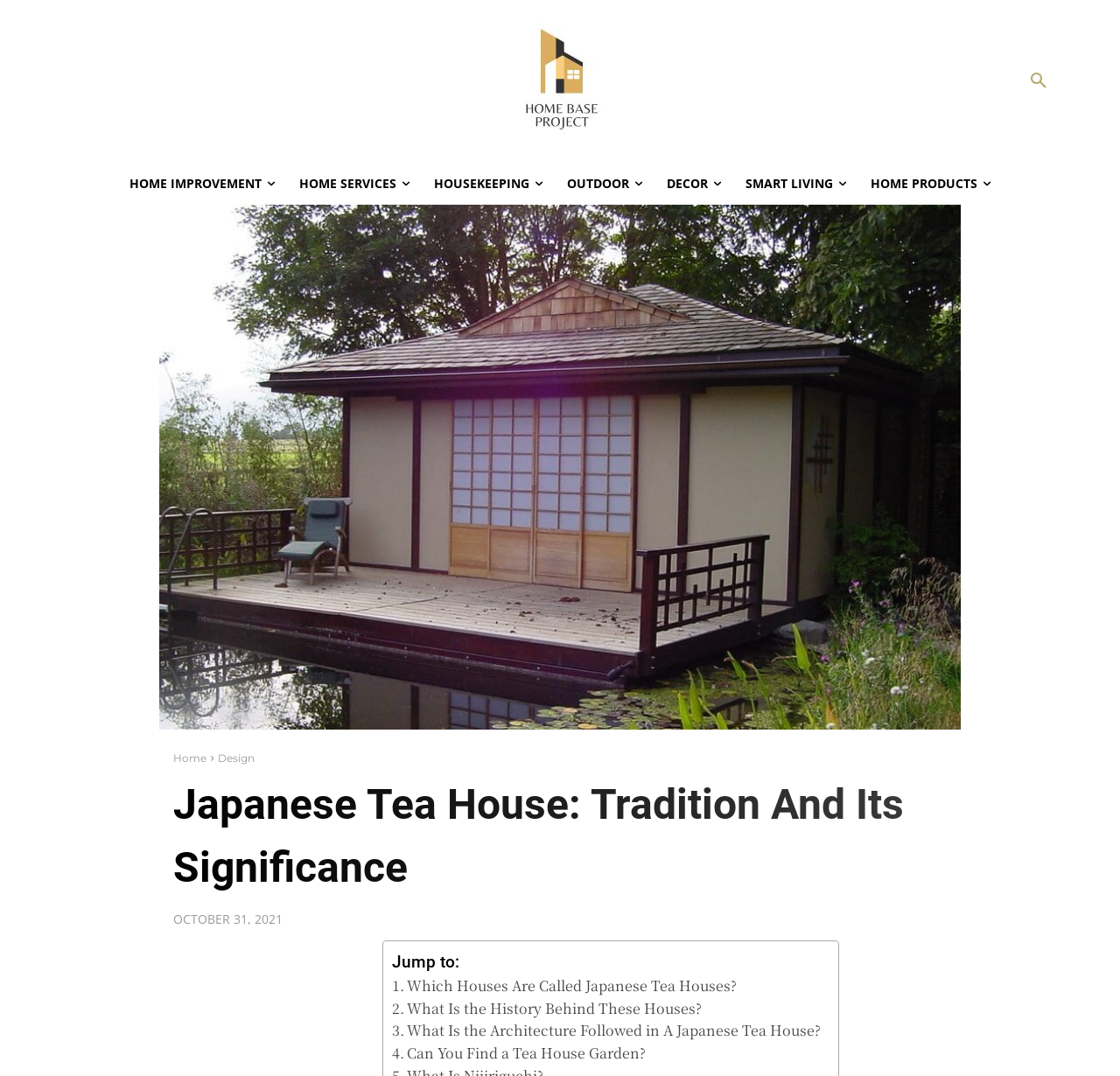How many categories are listed under 'HOME IMPROVEMENT'
Please provide a detailed and thorough answer to the question.

I counted the number of links starting from 'HOME IMPROVEMENT' to 'HOME PRODUCTS', and found 6 categories.